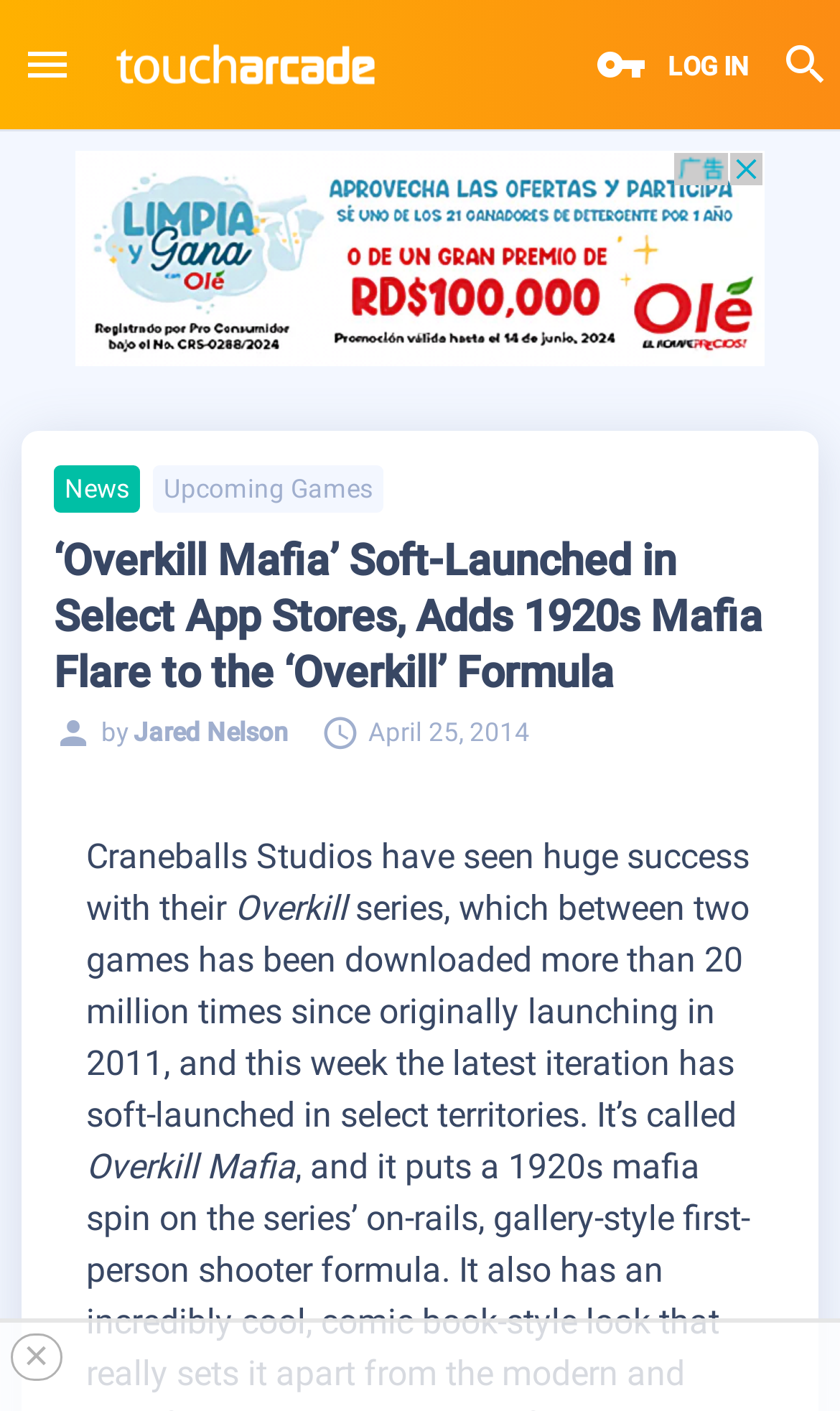Given the description "April 25, 2014", determine the bounding box of the corresponding UI element.

[0.382, 0.329, 0.631, 0.376]